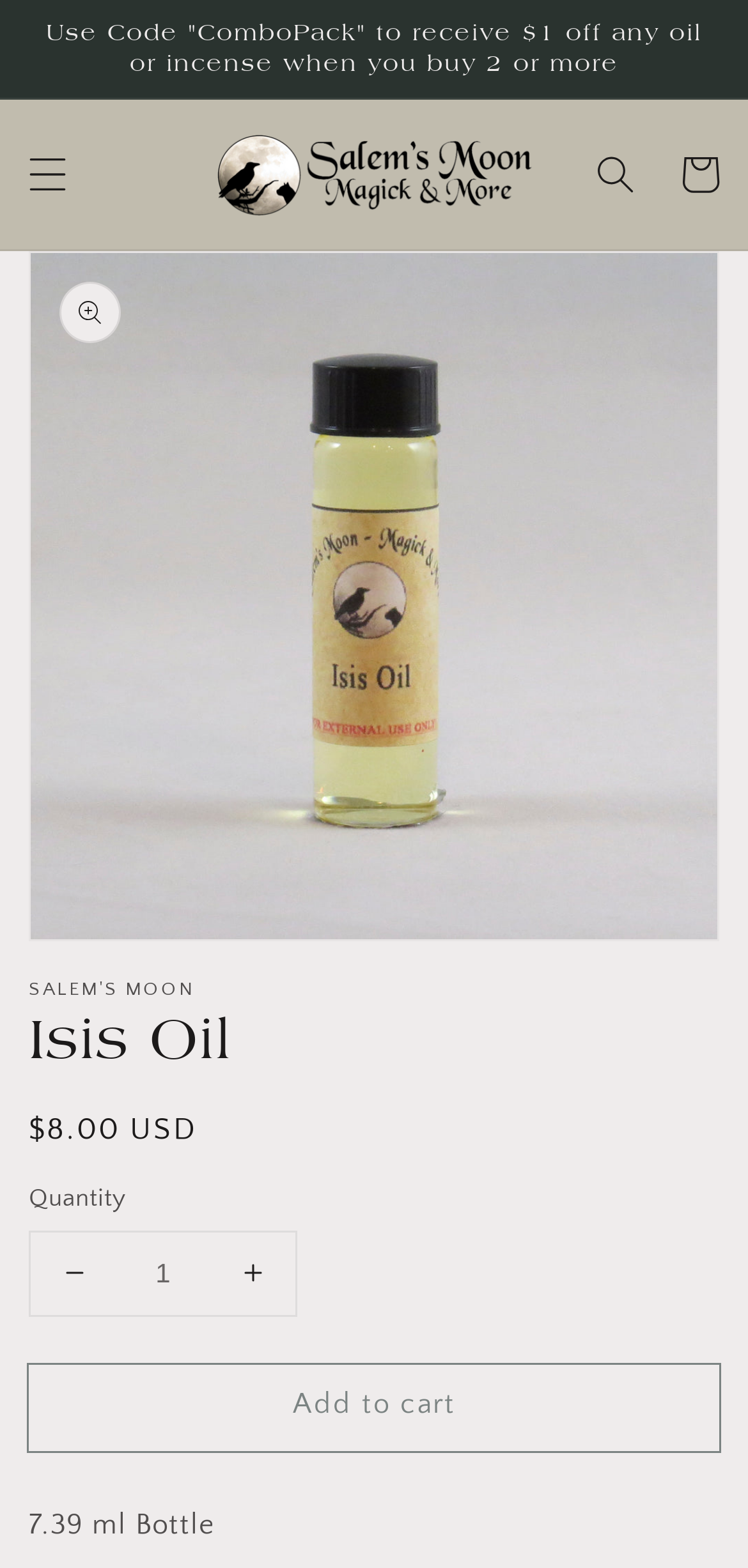Locate the bounding box of the UI element based on this description: "Increase quantity for Isis Oil". Provide four float numbers between 0 and 1 as [left, top, right, bottom].

[0.279, 0.786, 0.395, 0.839]